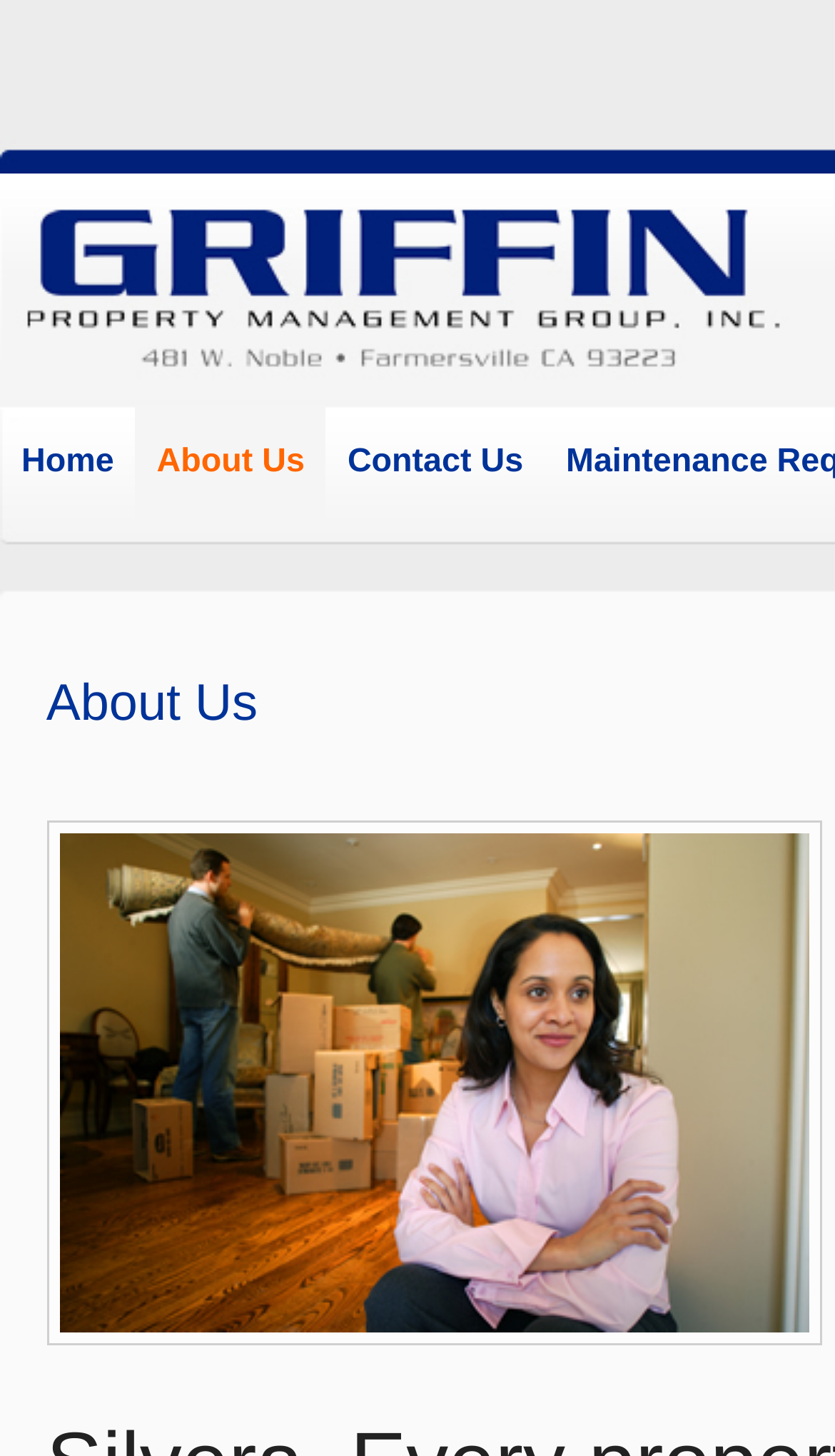Determine the bounding box coordinates for the HTML element described here: "Contact Us".

[0.391, 0.279, 0.652, 0.36]